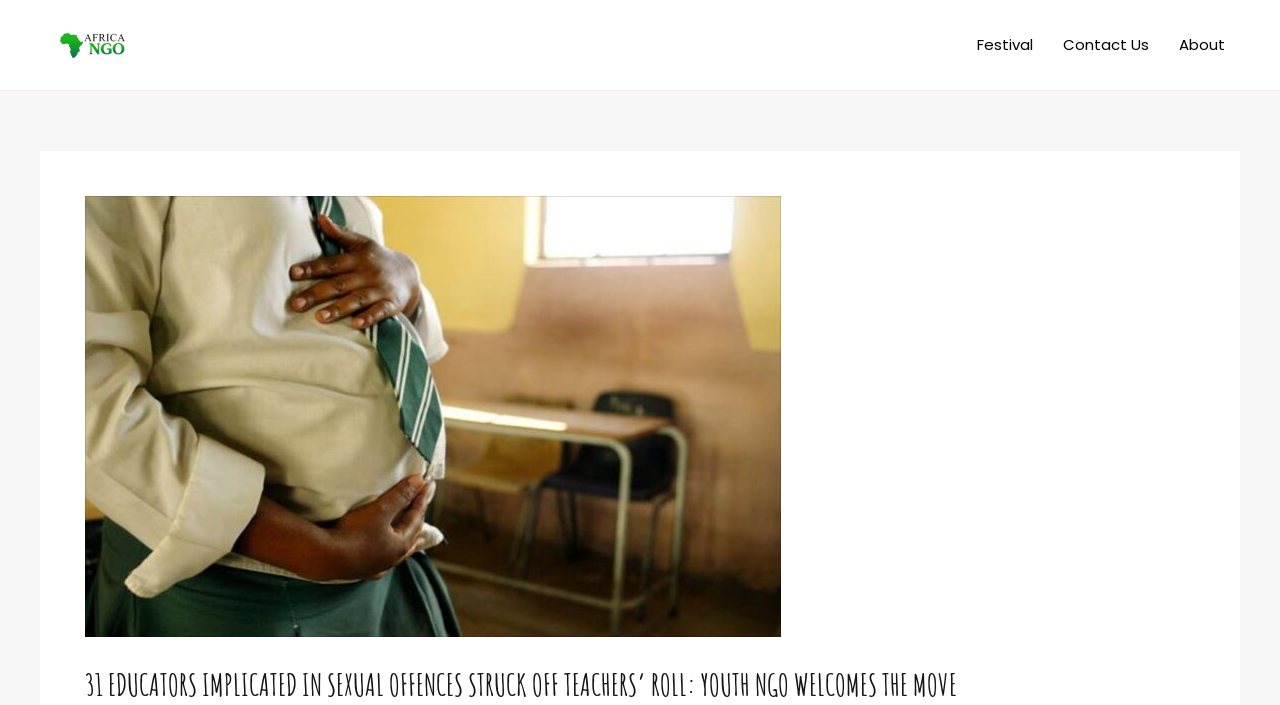Please determine the heading text of this webpage.

31 EDUCATORS IMPLICATED IN SEXUAL OFFENCES STRUCK OFF TEACHERS’ ROLL: YOUTH NGO WELCOMES THE MOVE